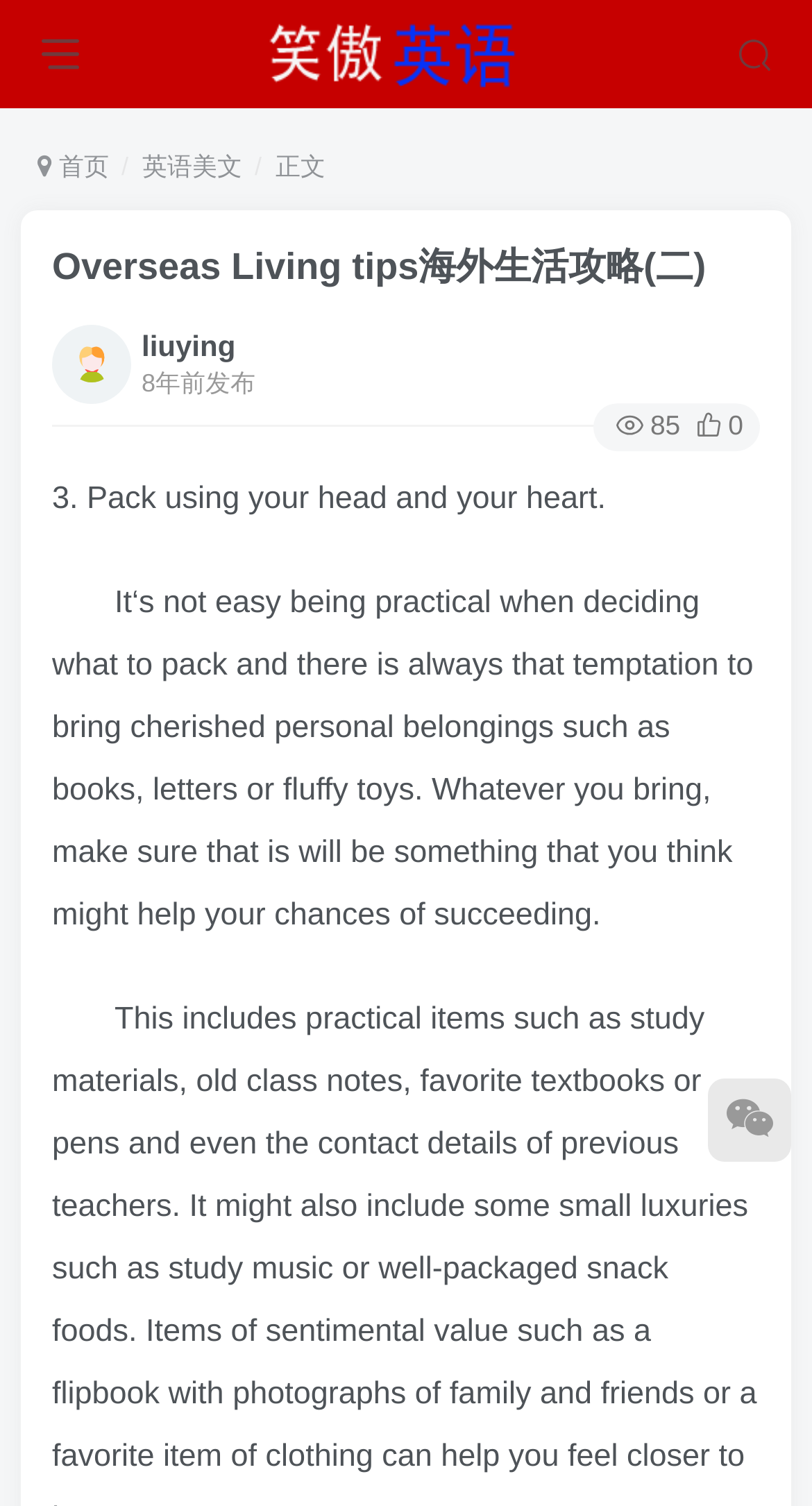Please extract the primary headline from the webpage.

Overseas Living tips海外生活攻略(二)